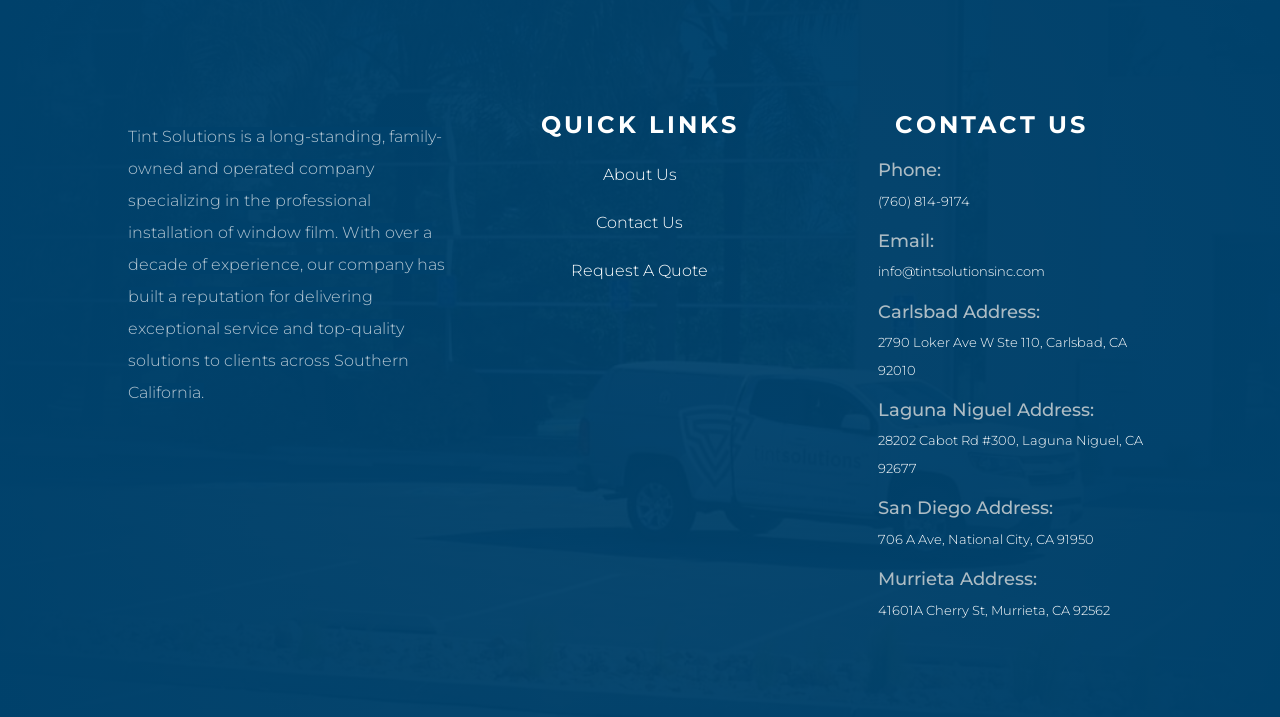Please give the bounding box coordinates of the area that should be clicked to fulfill the following instruction: "Click on 'Request A Quote'". The coordinates should be in the format of four float numbers from 0 to 1, i.e., [left, top, right, bottom].

[0.446, 0.364, 0.554, 0.391]